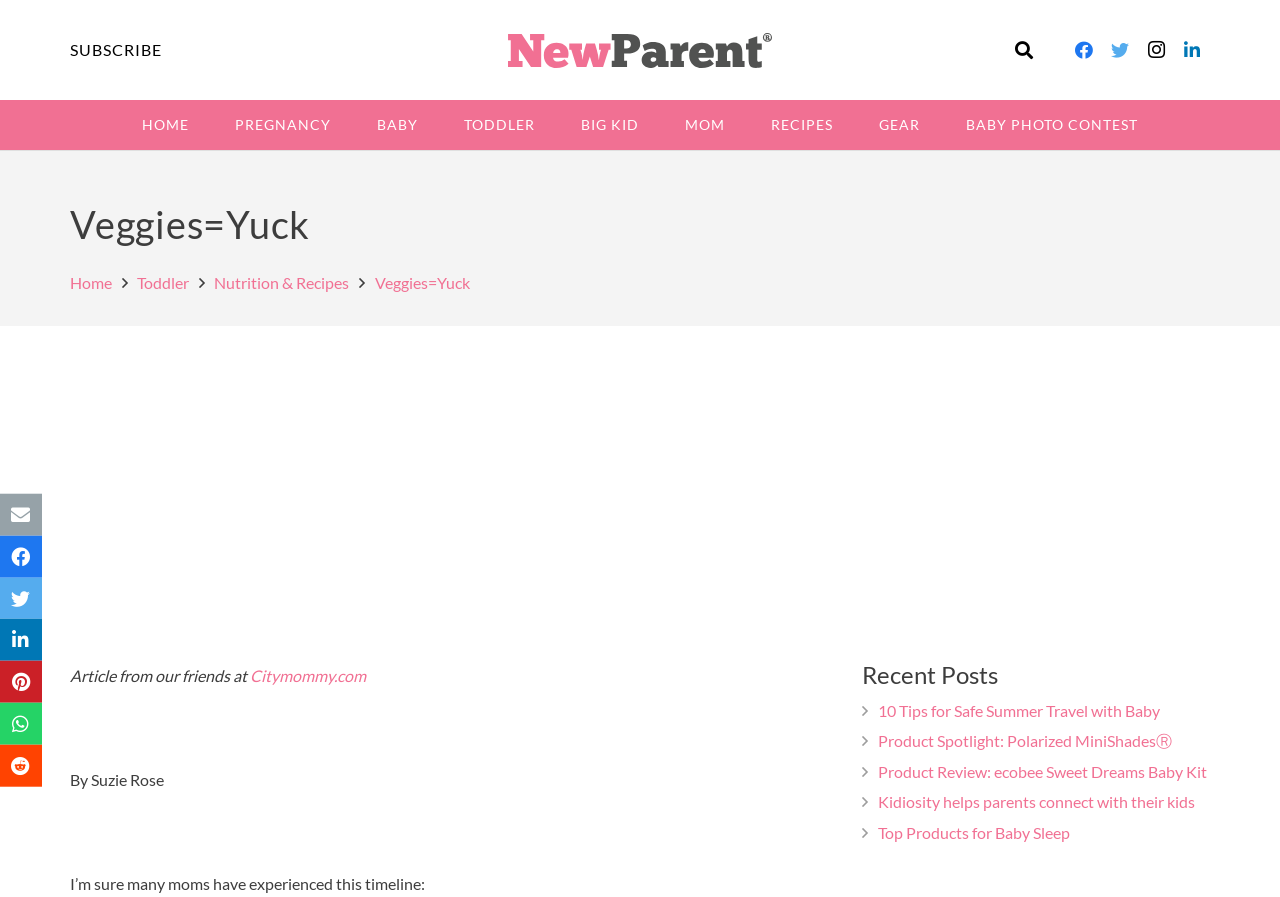Identify the bounding box coordinates of the region I need to click to complete this instruction: "Subscribe to the newsletter".

[0.055, 0.045, 0.127, 0.066]